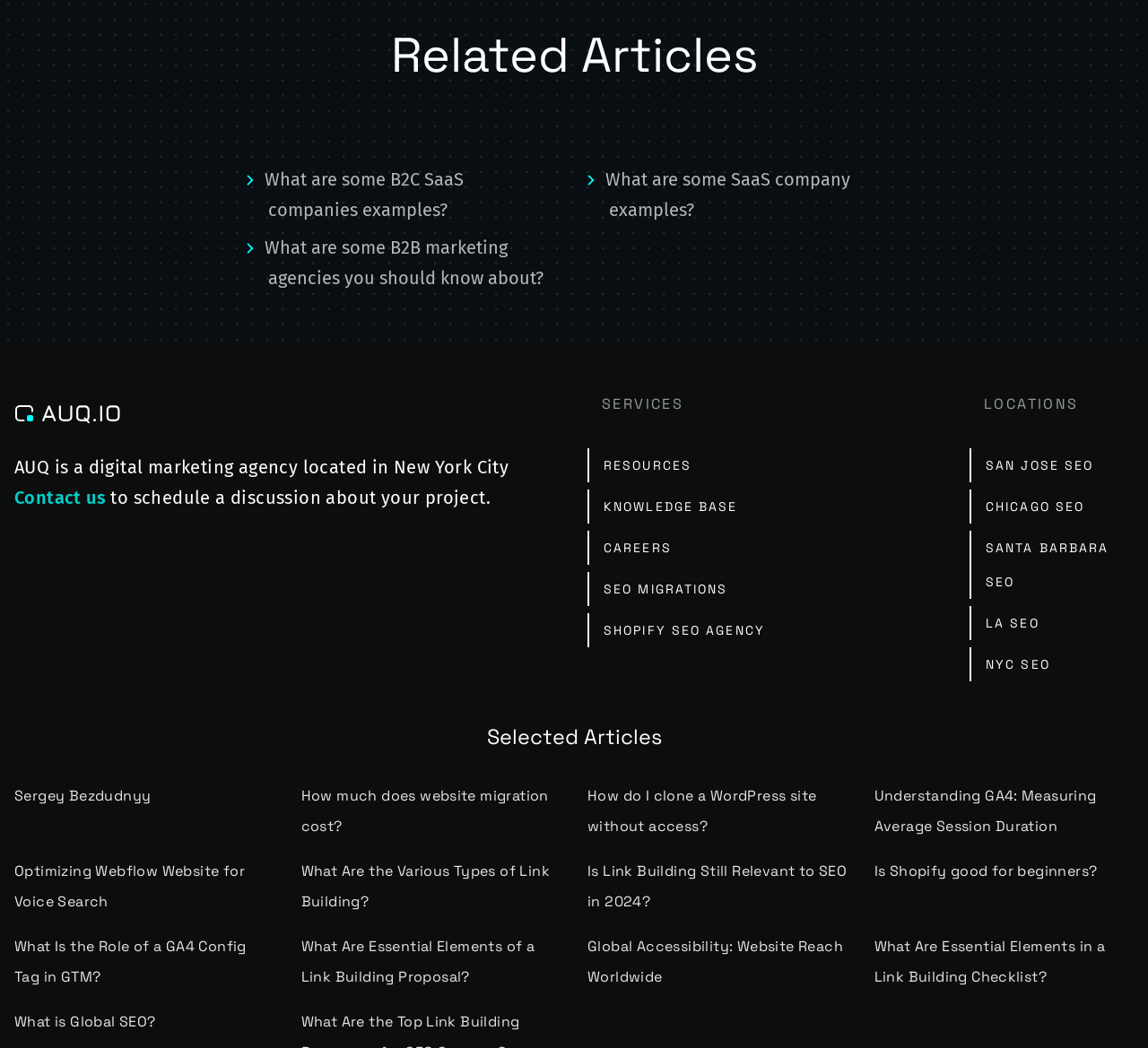Please examine the image and answer the question with a detailed explanation:
What is the name of the digital marketing agency?

The answer can be found by looking at the link with the text 'AUQ.io' and its adjacent static text 'AUQ is a digital marketing agency located in New York City'.